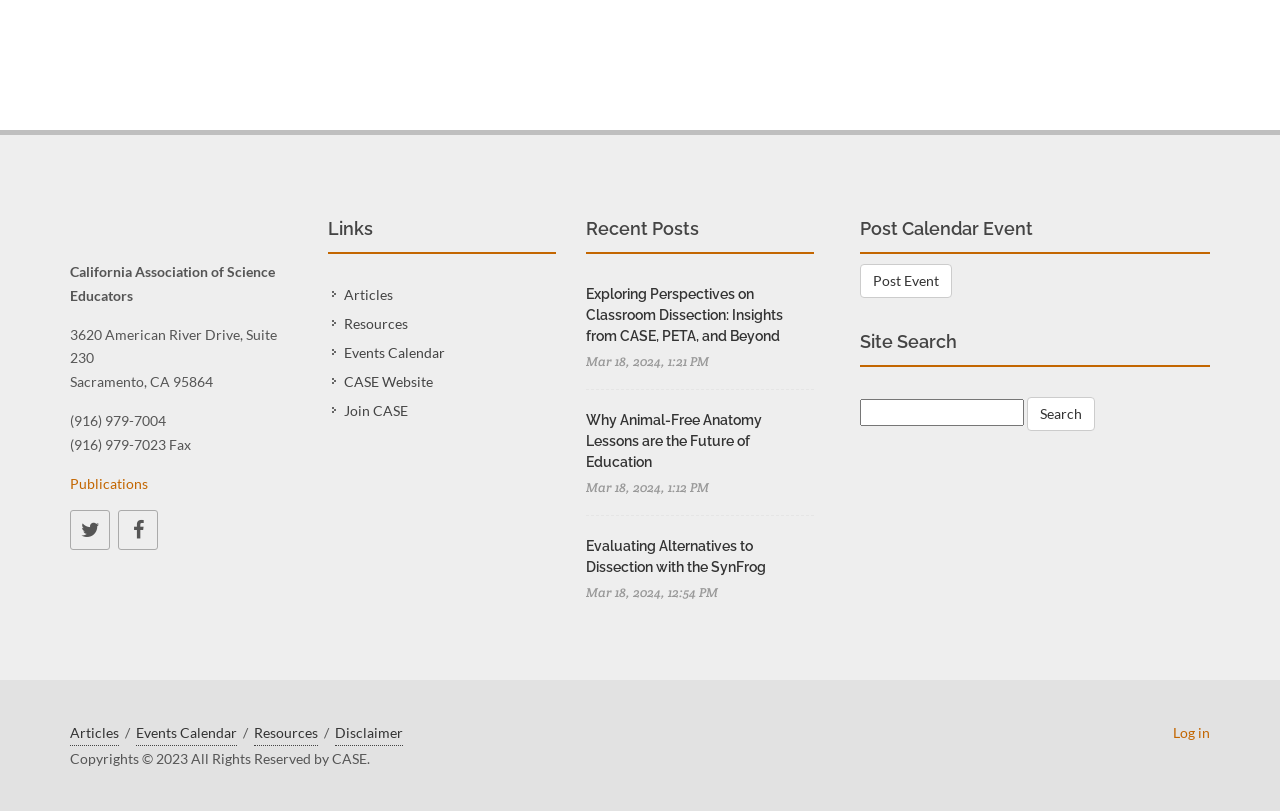Can you find the bounding box coordinates for the element that needs to be clicked to execute this instruction: "Contact the law firm"? The coordinates should be given as four float numbers between 0 and 1, i.e., [left, top, right, bottom].

None